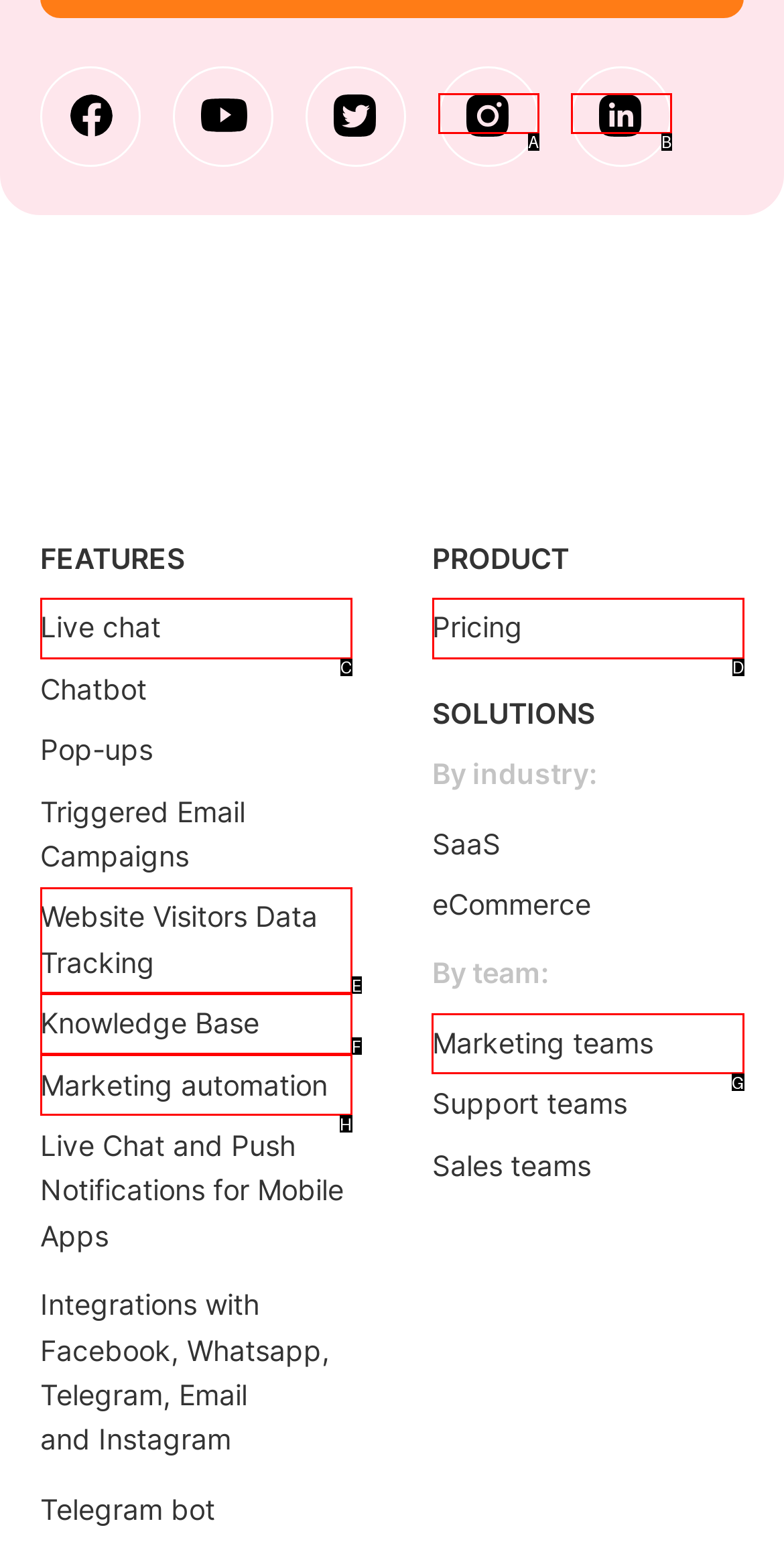Tell me which one HTML element I should click to complete the following task: Discover solutions for Marketing teams Answer with the option's letter from the given choices directly.

G